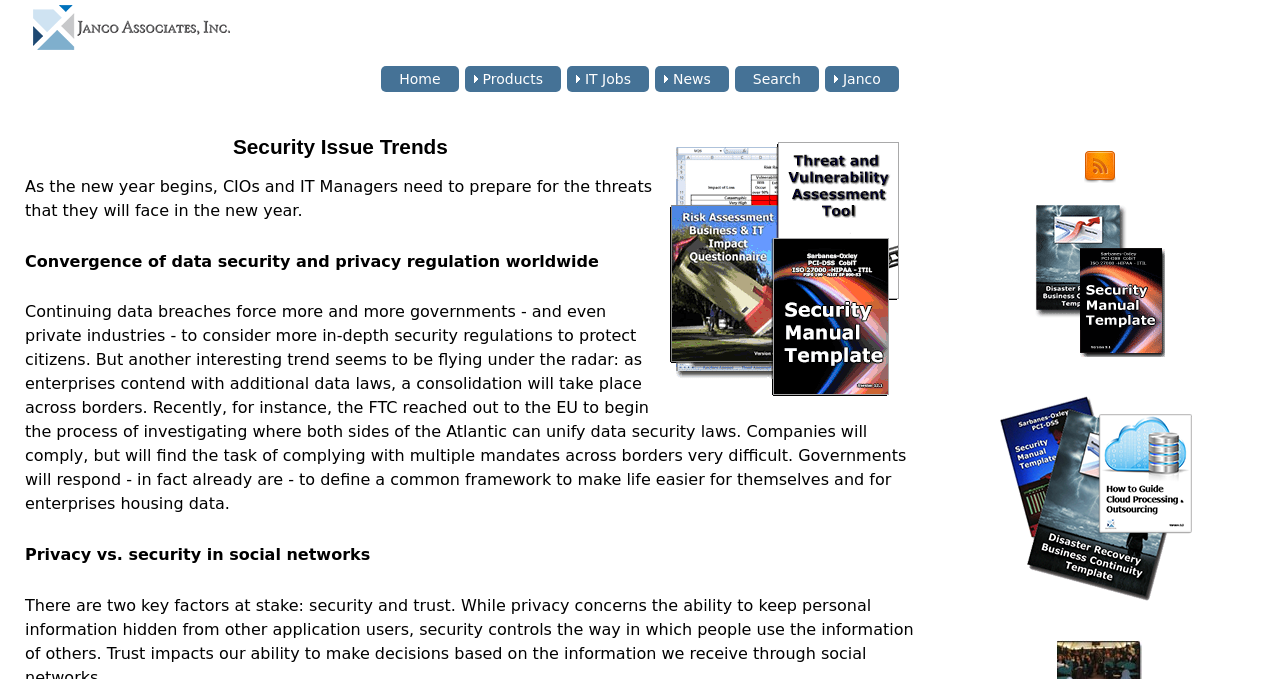Please identify the bounding box coordinates of the element I should click to complete this instruction: 'view recipes'. The coordinates should be given as four float numbers between 0 and 1, like this: [left, top, right, bottom].

None